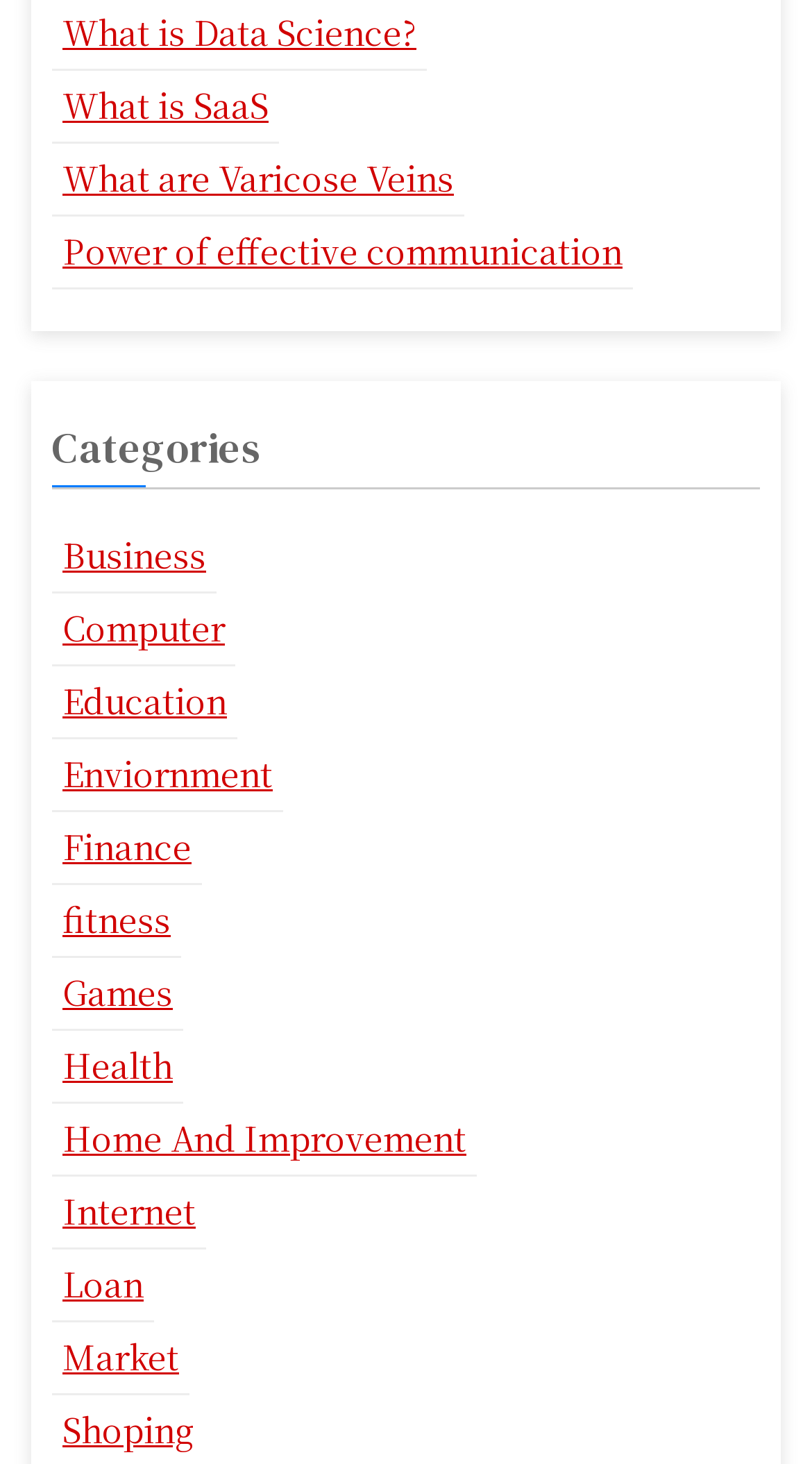Using the given description, provide the bounding box coordinates formatted as (top-left x, top-left y, bottom-right x, bottom-right y), with all values being floating point numbers between 0 and 1. Description: What is SaaS

[0.064, 0.048, 0.344, 0.097]